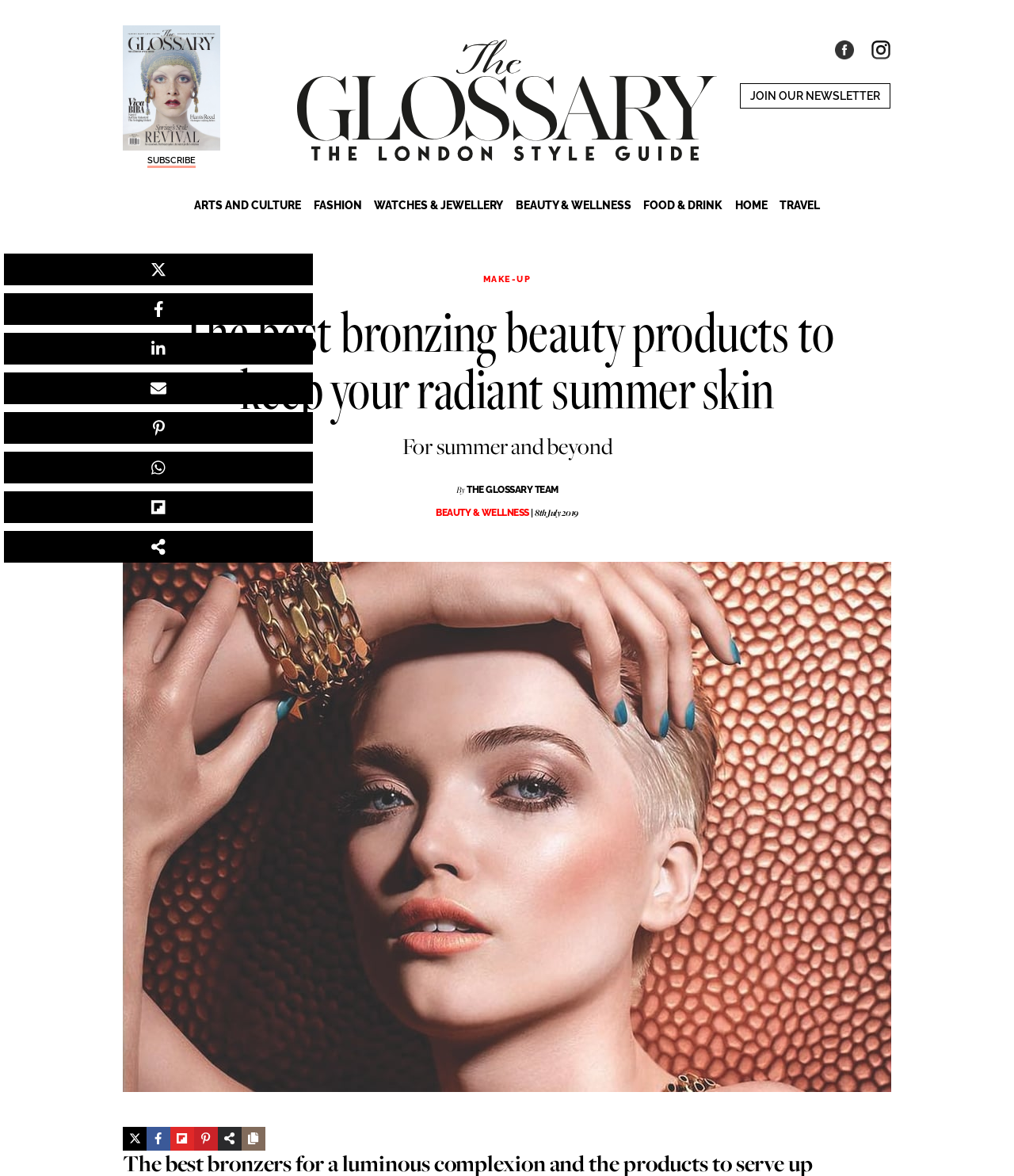Pinpoint the bounding box coordinates of the area that must be clicked to complete this instruction: "Subscribe to the newsletter".

[0.121, 0.066, 0.217, 0.142]